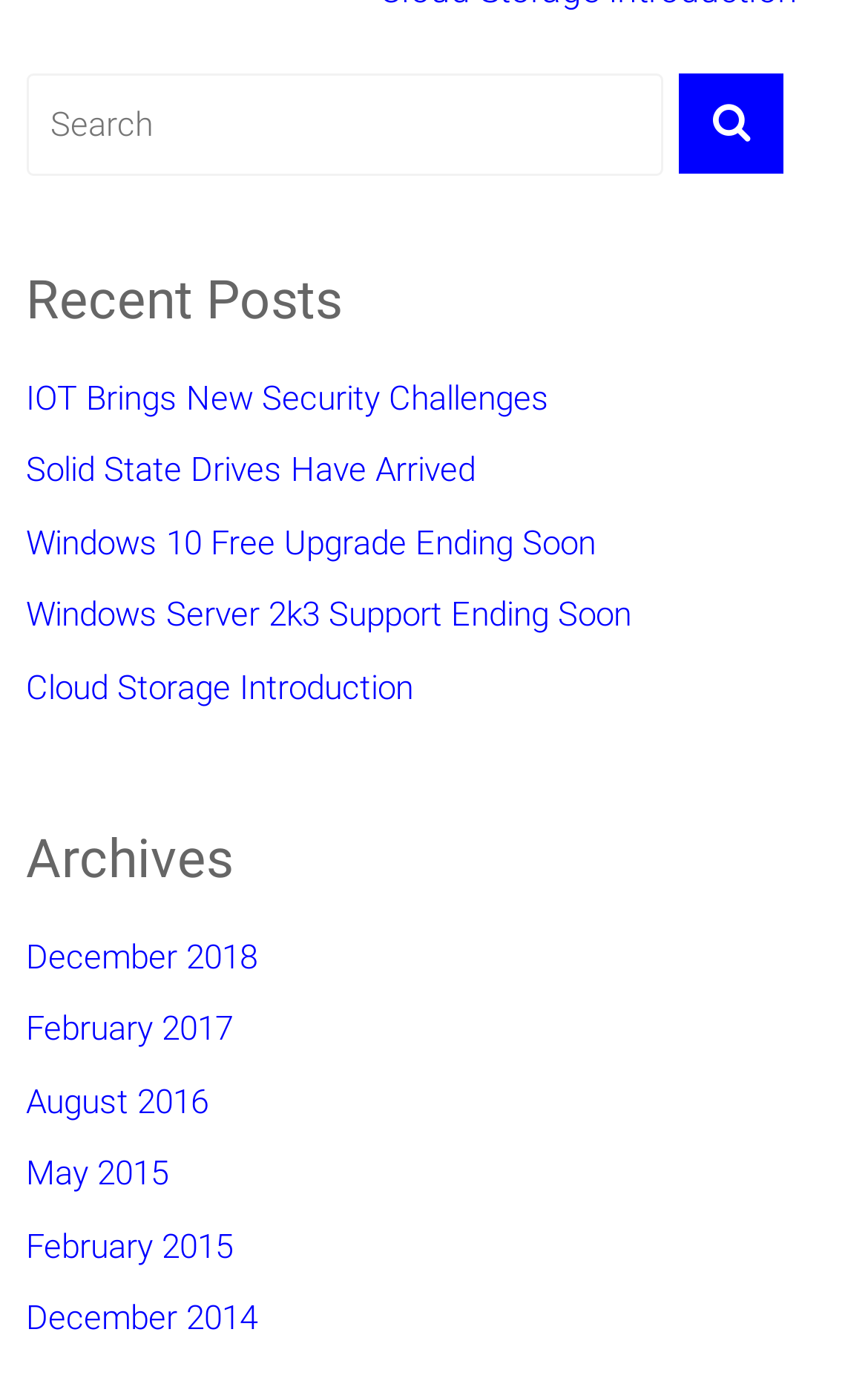Indicate the bounding box coordinates of the clickable region to achieve the following instruction: "Click on Business."

None